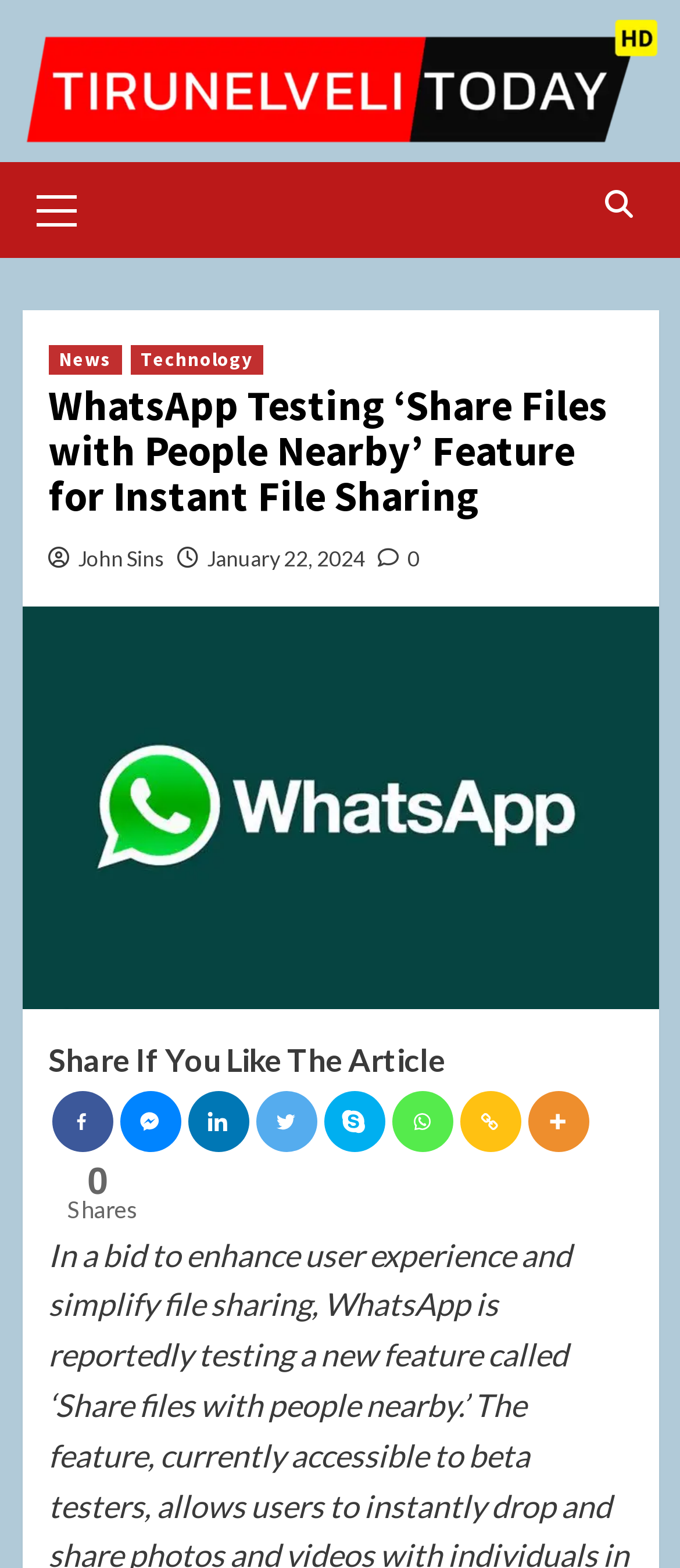Construct a comprehensive description capturing every detail on the webpage.

This webpage is about WhatsApp testing a new feature for instant file sharing with people nearby. At the top left, there is a link to "Tirunelveli Today" accompanied by an image with the same name. Next to it, there is a primary menu control. On the top right, there is a link with a search icon.

Below the top section, there is a header with several links, including "News", "Technology", and the title of the article "WhatsApp Testing ‘Share Files with People Nearby’ Feature for Instant File Sharing". The author's name, "John Sins", and the date "January 22, 2024" are also present in this section. Additionally, there is a link with a comment icon and a count of 0.

In the main content area, there is a call-to-action text "Share If You Like The Article" followed by several social media links, including Facebook, Facebook Messenger, Linkedin, Twitter, Skype, Whatsapp, and Copy Link. The social media links are accompanied by their respective icons. There is also a "More" link with an arrow icon.

At the bottom left, there is a "Total Shares" label with a count of 0.